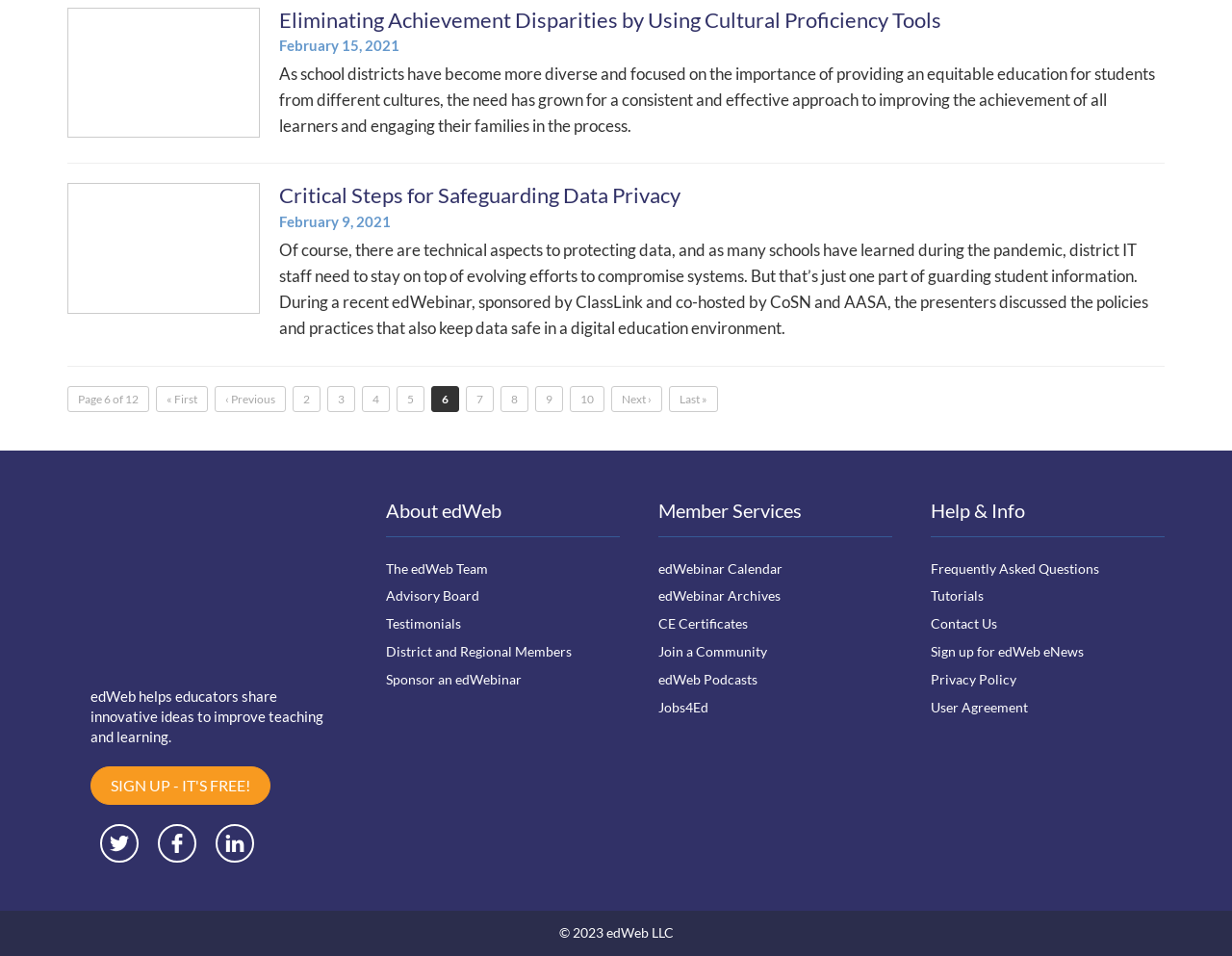Given the following UI element description: "‹ Previous", find the bounding box coordinates in the webpage screenshot.

[0.174, 0.403, 0.232, 0.431]